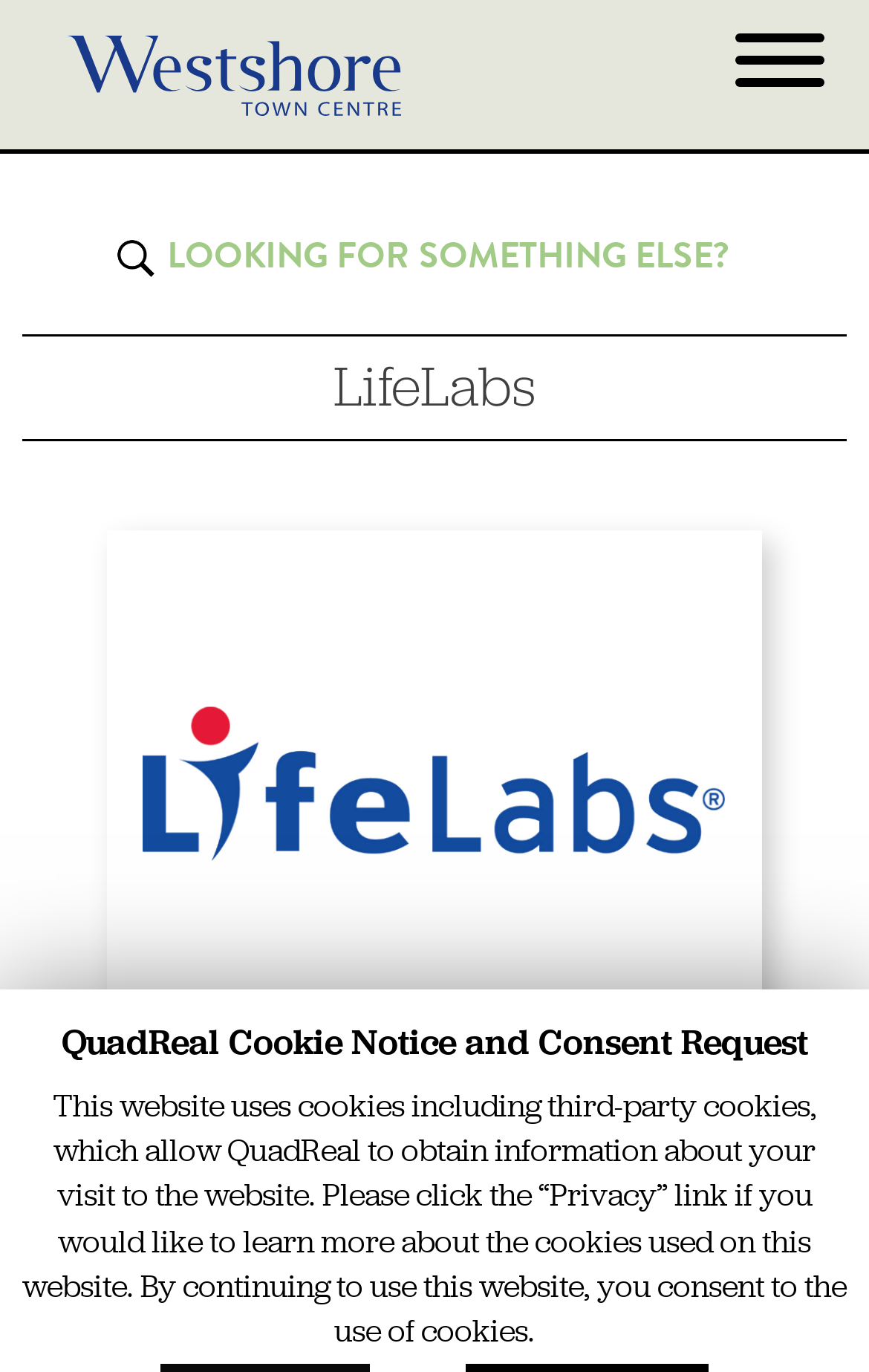What is the purpose of the search box?
Examine the screenshot and reply with a single word or phrase.

To search for something